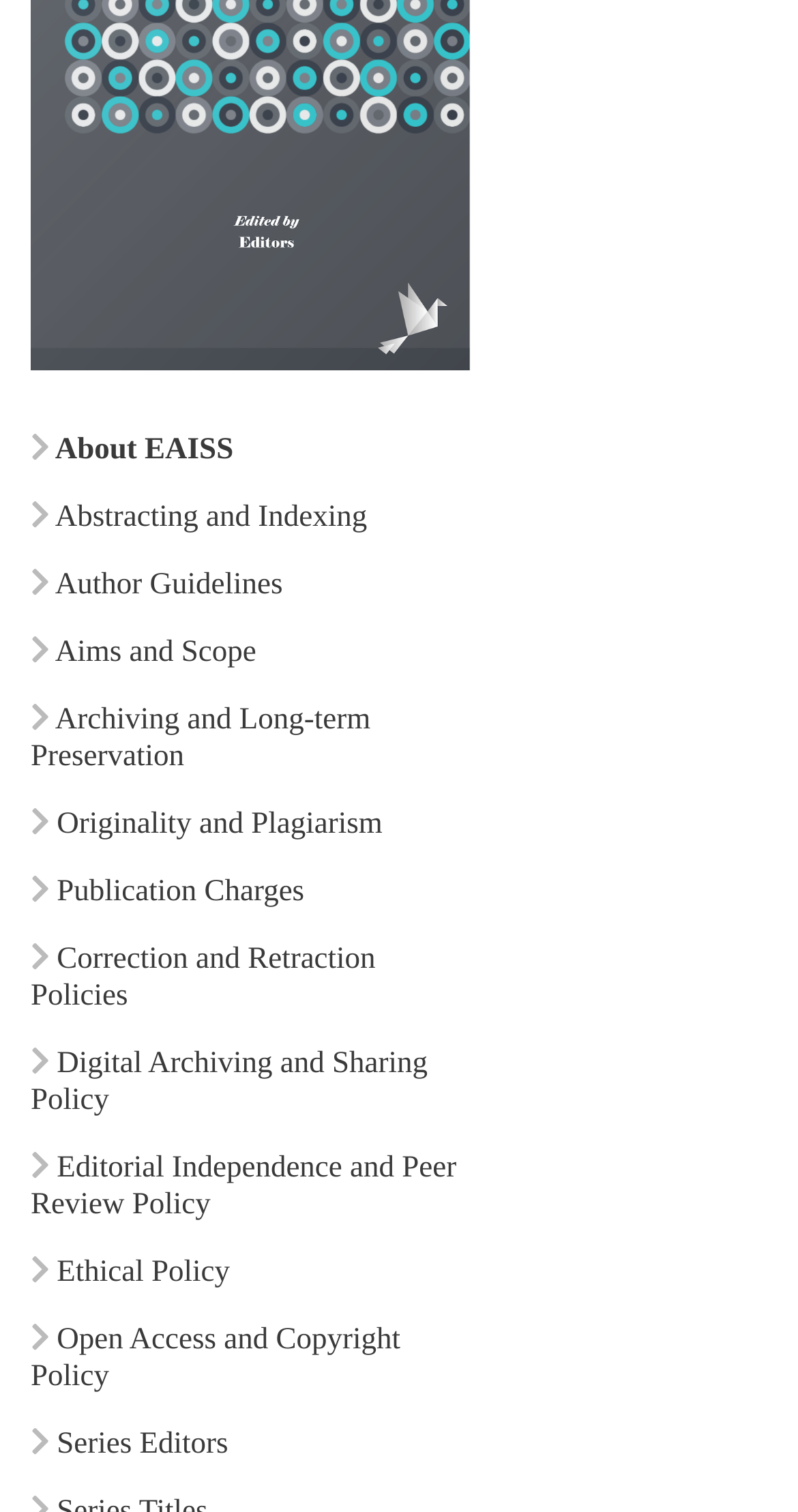What is the topic of the link with the highest y-coordinate?
Give a single word or phrase as your answer by examining the image.

Series Editors